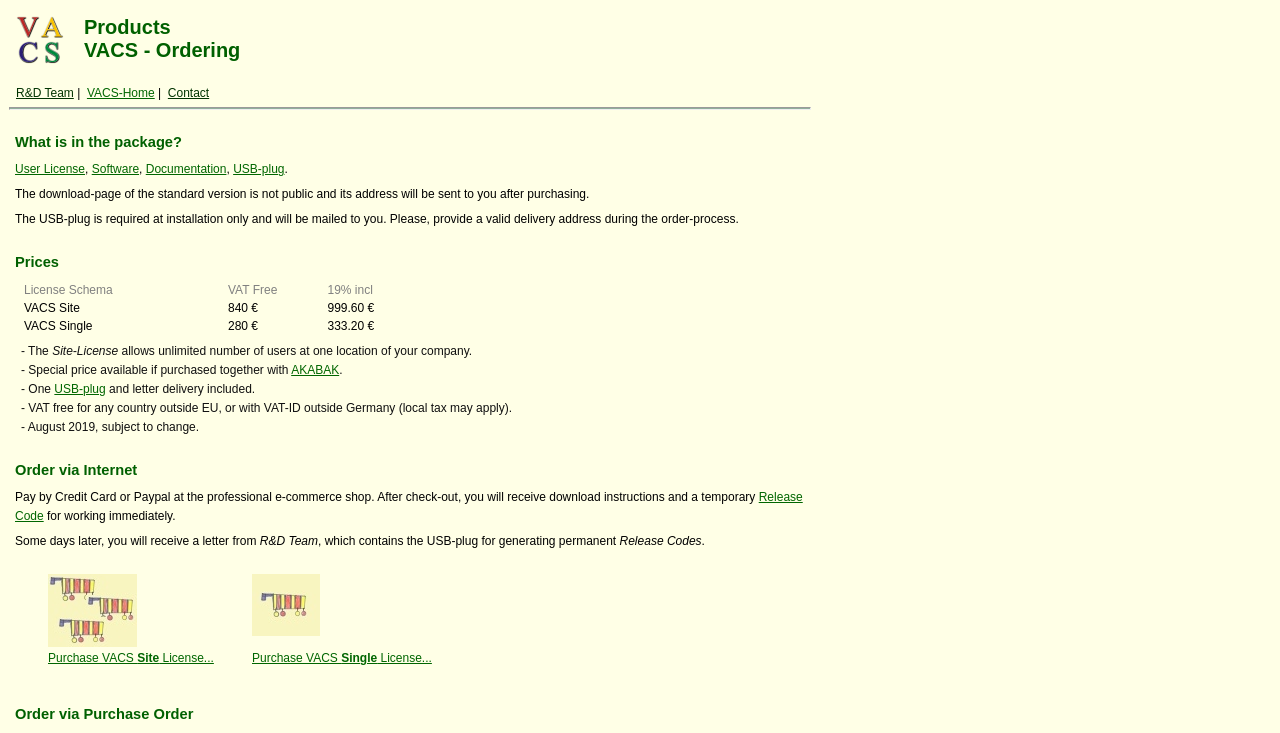Use a single word or phrase to answer the question:
What is included in the package?

Software, Documentation, USB-plug